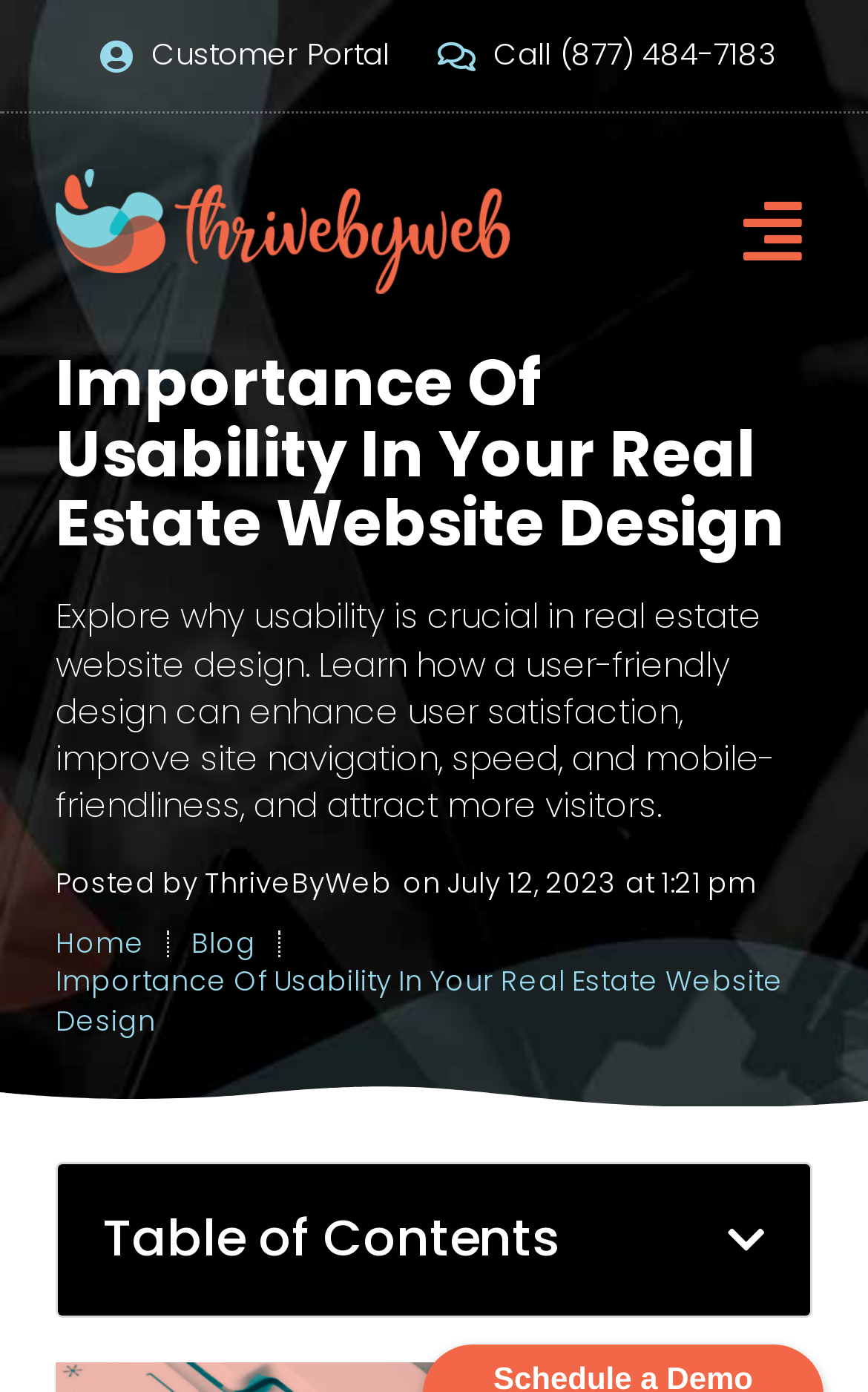Please provide a comprehensive response to the question below by analyzing the image: 
What is the company name on the top left?

By examining the top left section of the webpage, I found an image with the text 'ThriveByWeb | Real Estate Websites & SEO', which indicates the company name.